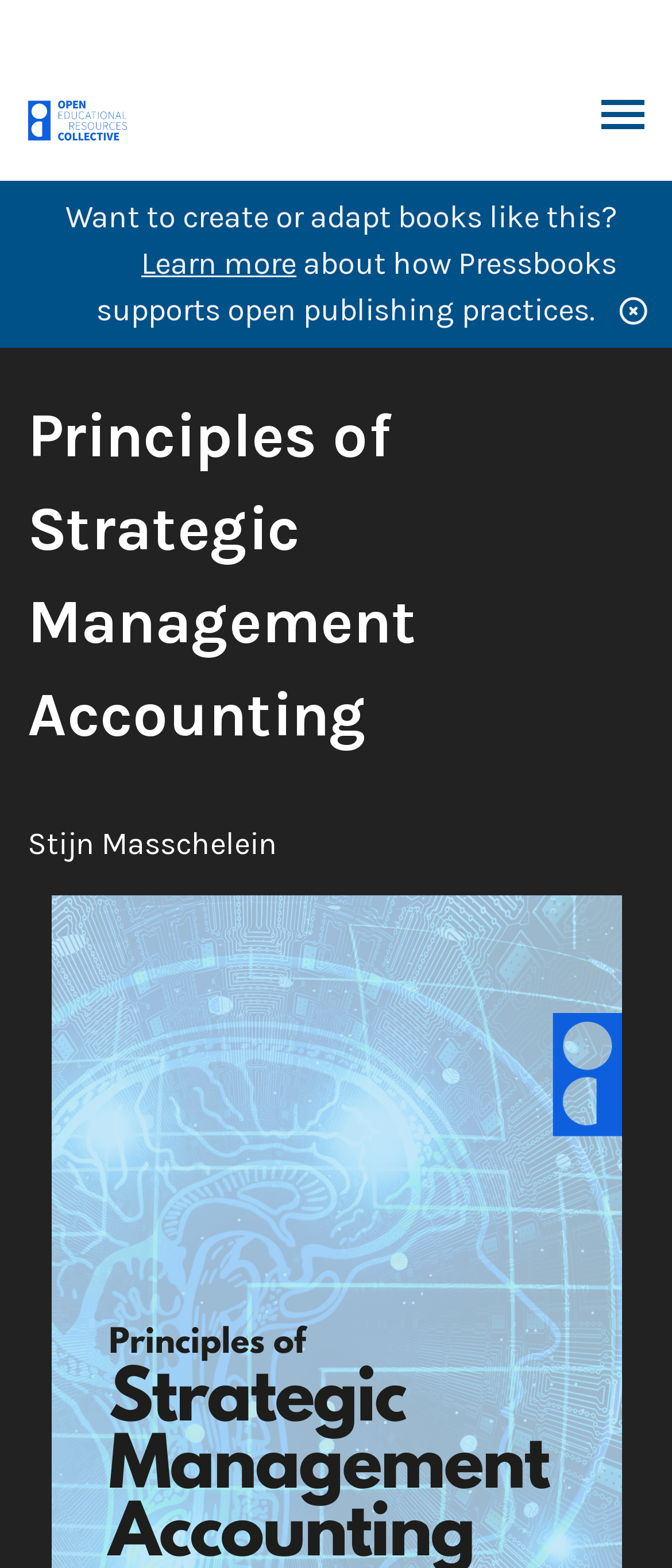Specify the bounding box coordinates (top-left x, top-left y, bottom-right x, bottom-right y) of the UI element in the screenshot that matches this description: aria-label="Open Educational Resources Collective"

[0.041, 0.064, 0.194, 0.085]